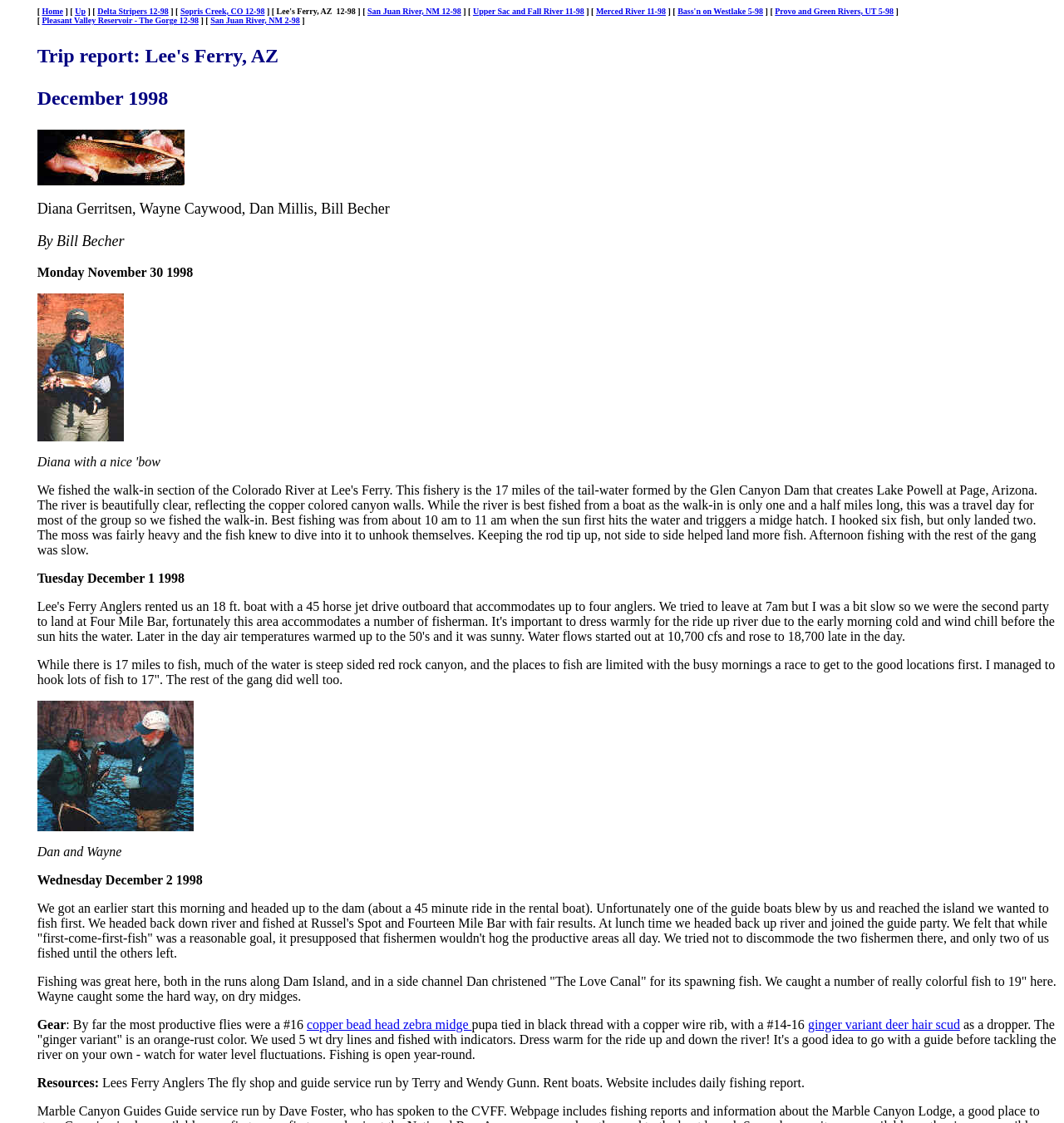Please specify the coordinates of the bounding box for the element that should be clicked to carry out this instruction: "Read about Pleasant Valley Reservoir - The Gorge 12-98". The coordinates must be four float numbers between 0 and 1, formatted as [left, top, right, bottom].

[0.039, 0.014, 0.187, 0.022]